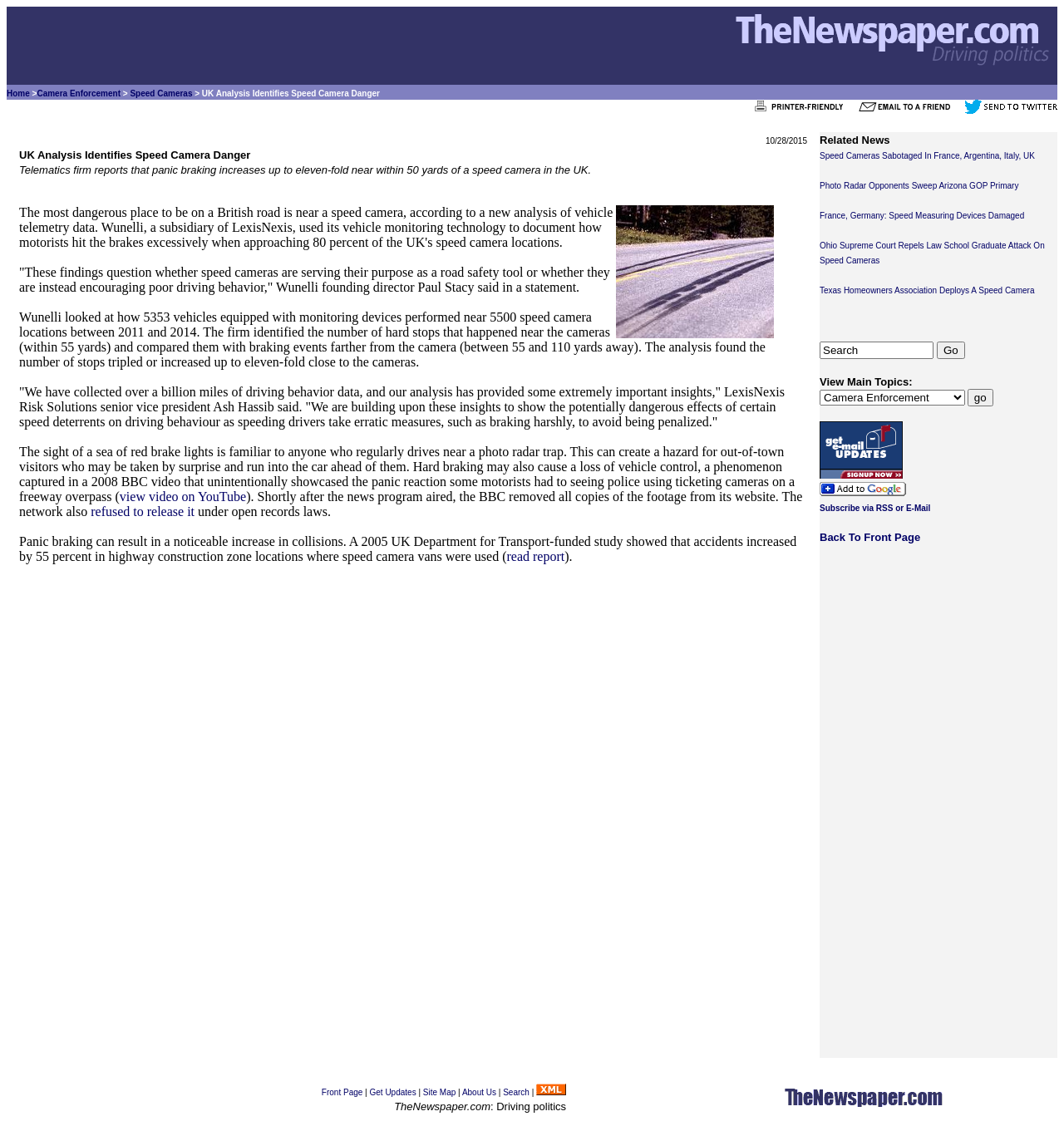How many speed camera locations were analyzed by Wunelli?
Look at the image and answer with only one word or phrase.

5500